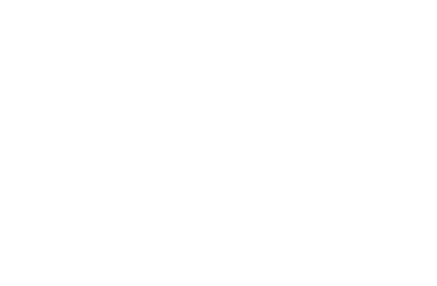Describe every aspect of the image in detail.

The image illustrates a drip irrigation system designed specifically for fruits and trees, showcasing its essential components and layout. This visual representation emphasizes the effectiveness of drip irrigation in providing targeted and efficient water delivery to plants, which is crucial for optimal growth and productivity. Ideal for gardens and orchards, this system highlights advancements in agricultural practices aimed at conserving water while ensuring that crops receive adequate hydration. It is a key component of modern farming techniques, particularly relevant for growers looking to improve yield and sustainability in their agricultural endeavors.